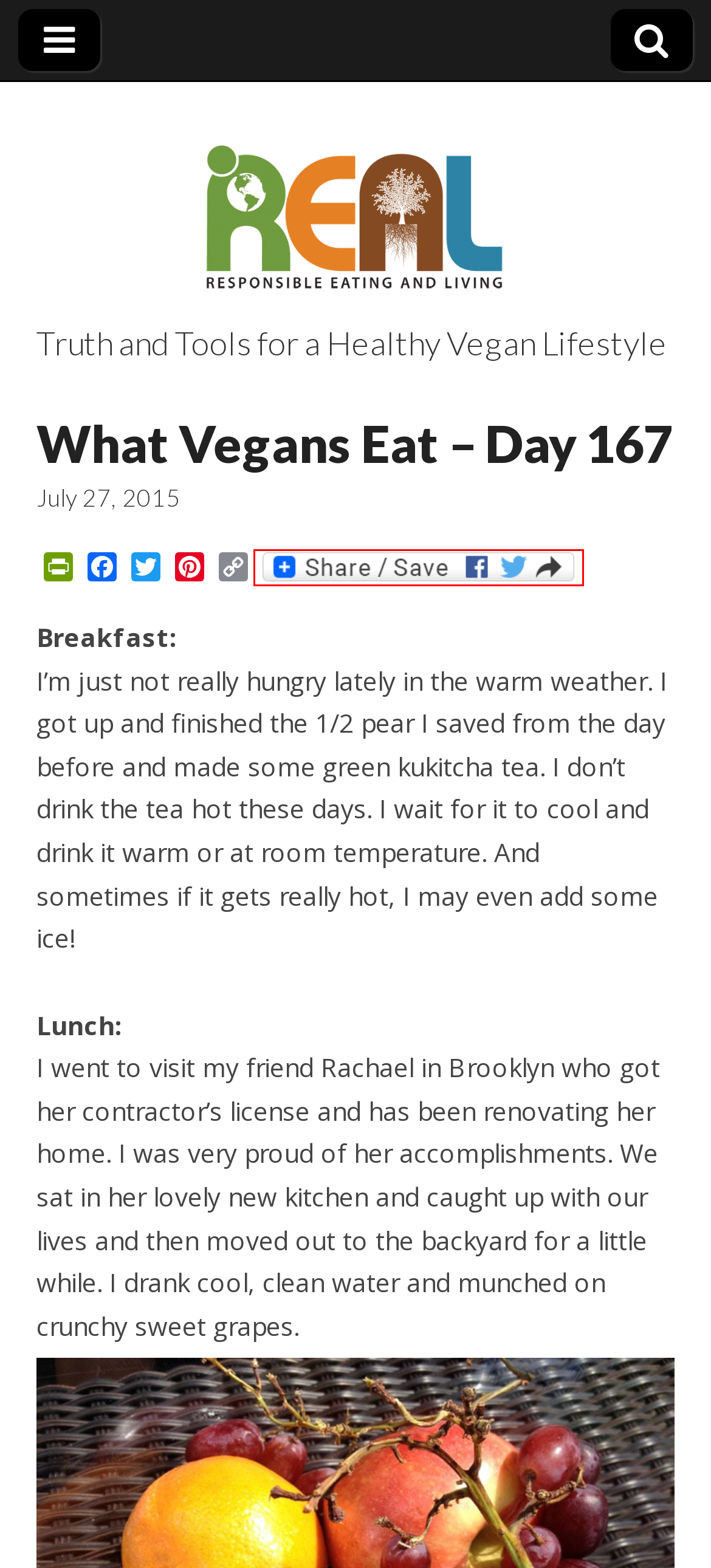You are provided with a screenshot of a webpage containing a red rectangle bounding box. Identify the webpage description that best matches the new webpage after the element in the bounding box is clicked. Here are the potential descriptions:
A. Pancakes, Crepes, Waffles: Gluten-Free
B. Ice Dream / Frozen Treats
C. Miso Mushroom Soup for One (or Two)
D. AddToAny - Share
E. Desserts
F. Greens: Sauteed or Steamed
G. Truth and Tools for a Healthy Vegan Lifestyle
H. Yeasted Breads with Wheat

D